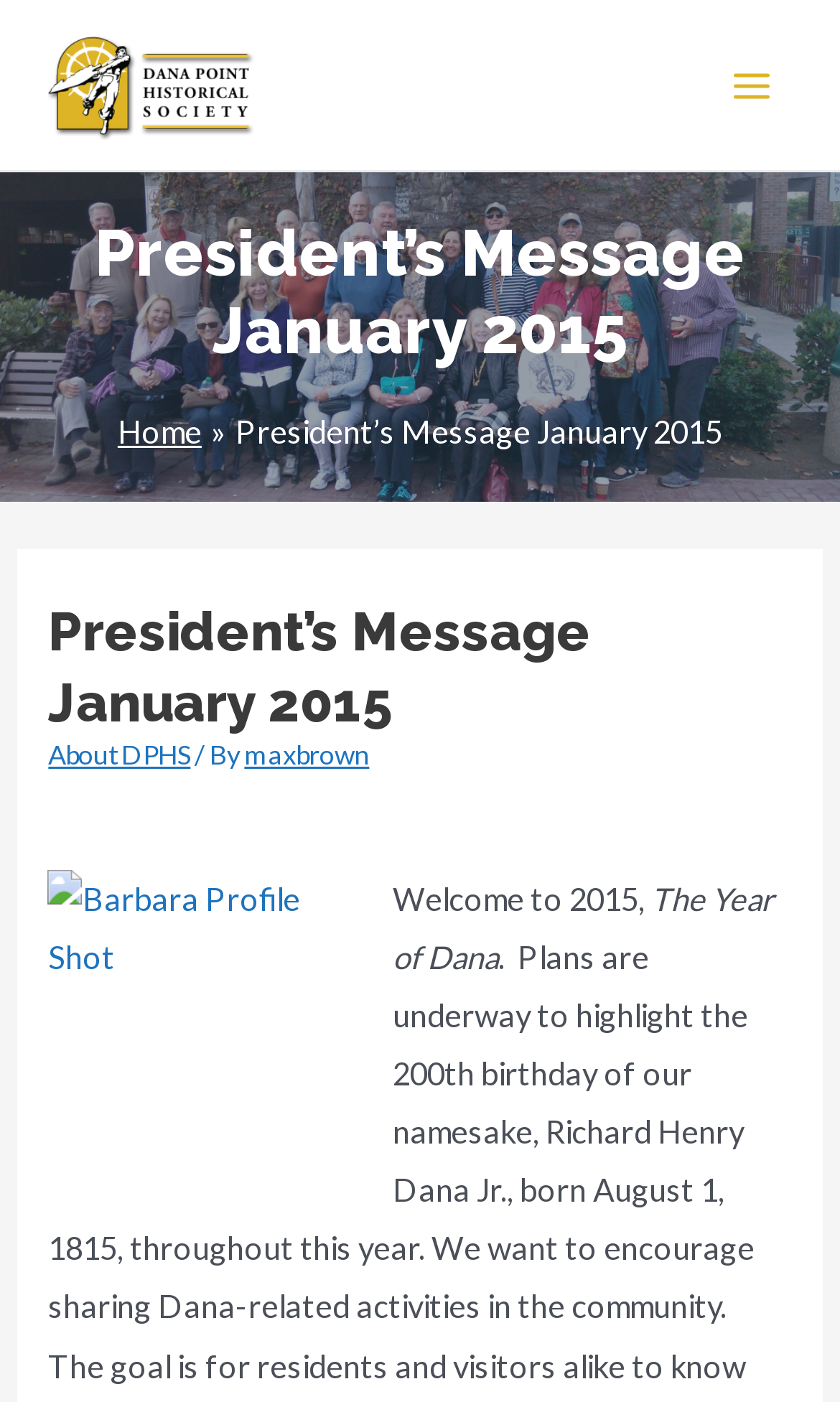Calculate the bounding box coordinates for the UI element based on the following description: "alt="Dana Point Historical Society"". Ensure the coordinates are four float numbers between 0 and 1, i.e., [left, top, right, bottom].

[0.051, 0.045, 0.308, 0.071]